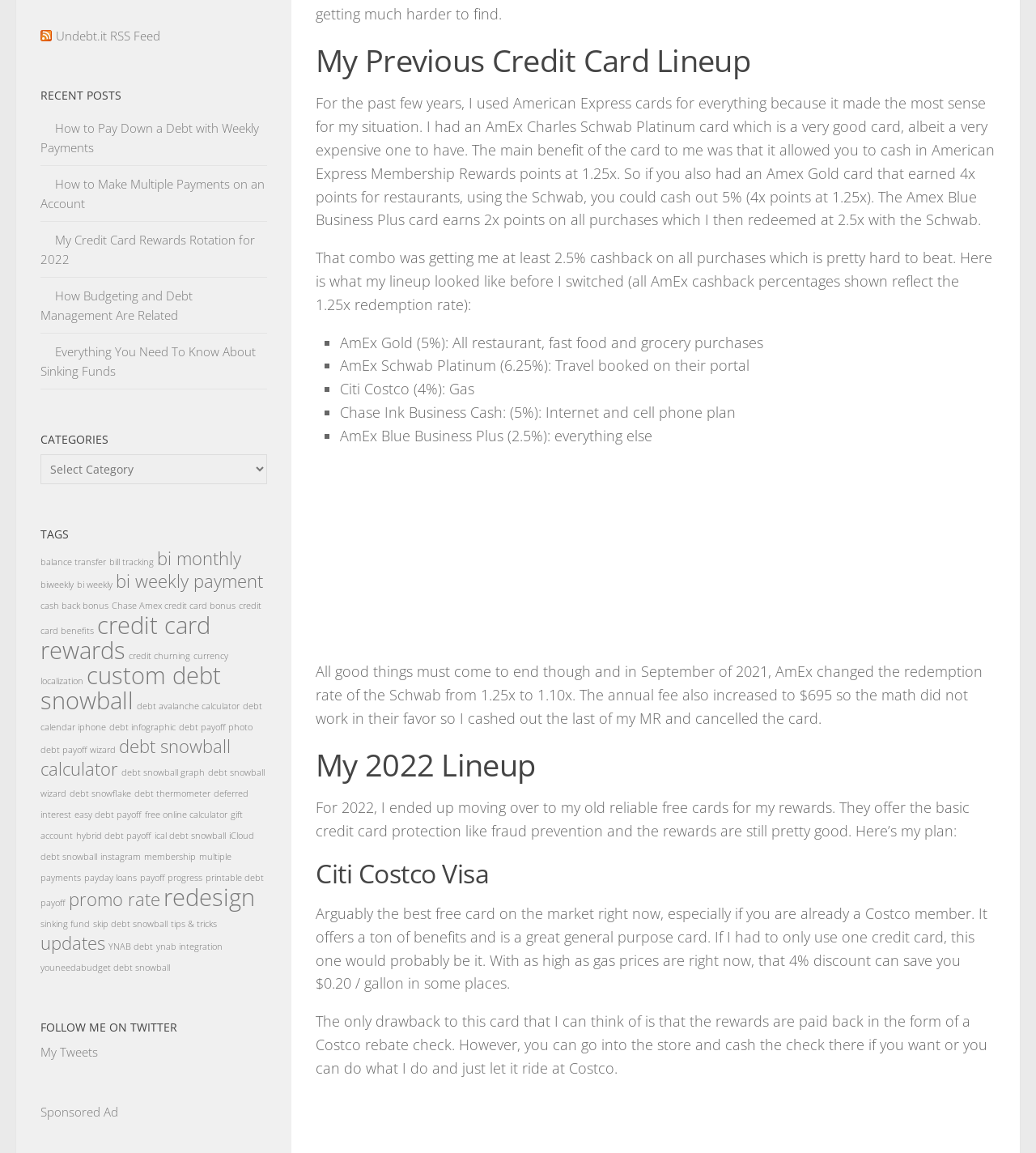Carefully examine the image and provide an in-depth answer to the question: How many credit cards does the author mention using in 2022?

The author mentions moving to their old reliable free cards for rewards in 2022, specifically mentioning the Citi Costco Visa card as a great general-purpose card.